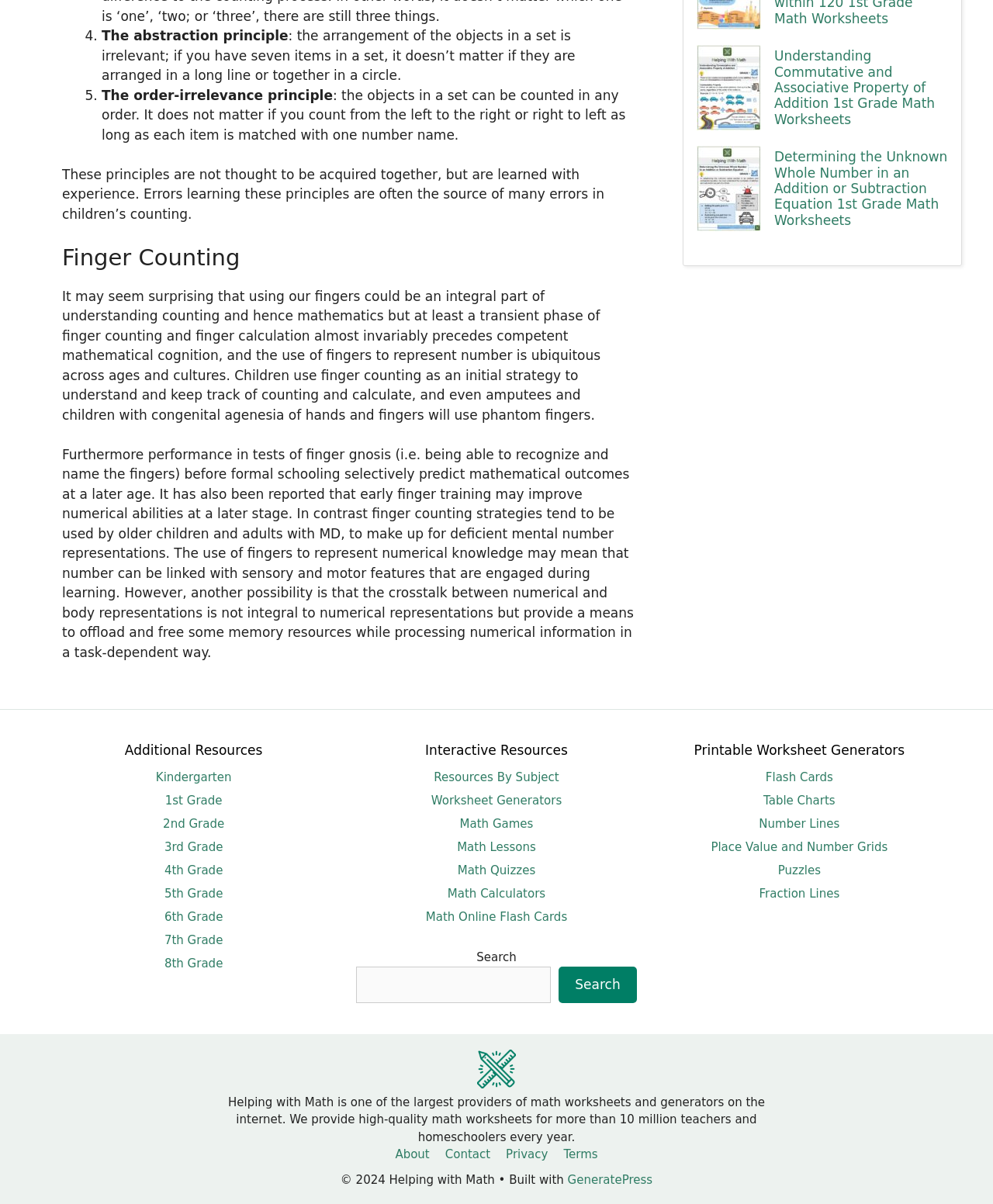What is the name of the website providing math worksheets and generators?
Please give a well-detailed answer to the question.

The webpage is part of the 'Helping with Math' website, which provides high-quality math worksheets for more than 10 million teachers and homeschoolers every year.